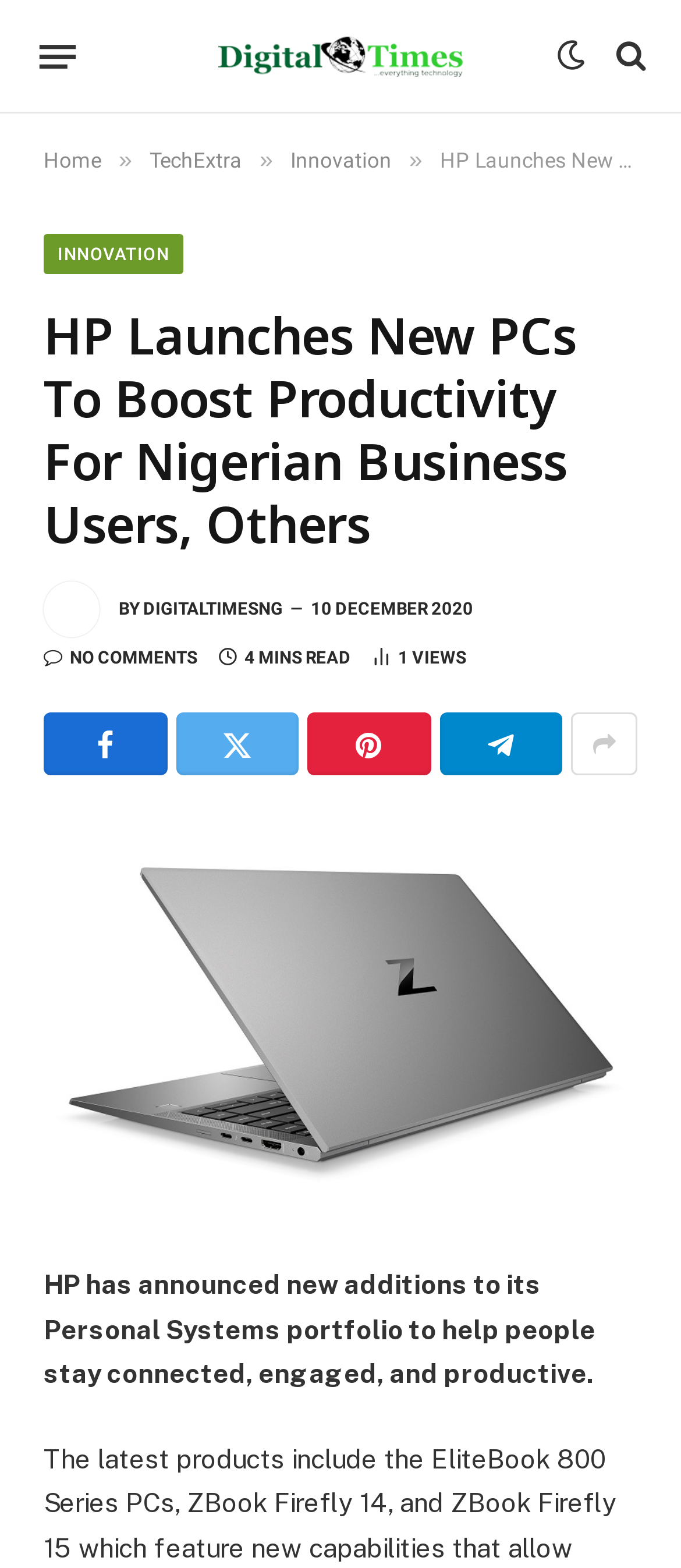Please identify the bounding box coordinates of the element's region that needs to be clicked to fulfill the following instruction: "Click the Menu button". The bounding box coordinates should consist of four float numbers between 0 and 1, i.e., [left, top, right, bottom].

[0.058, 0.016, 0.111, 0.056]